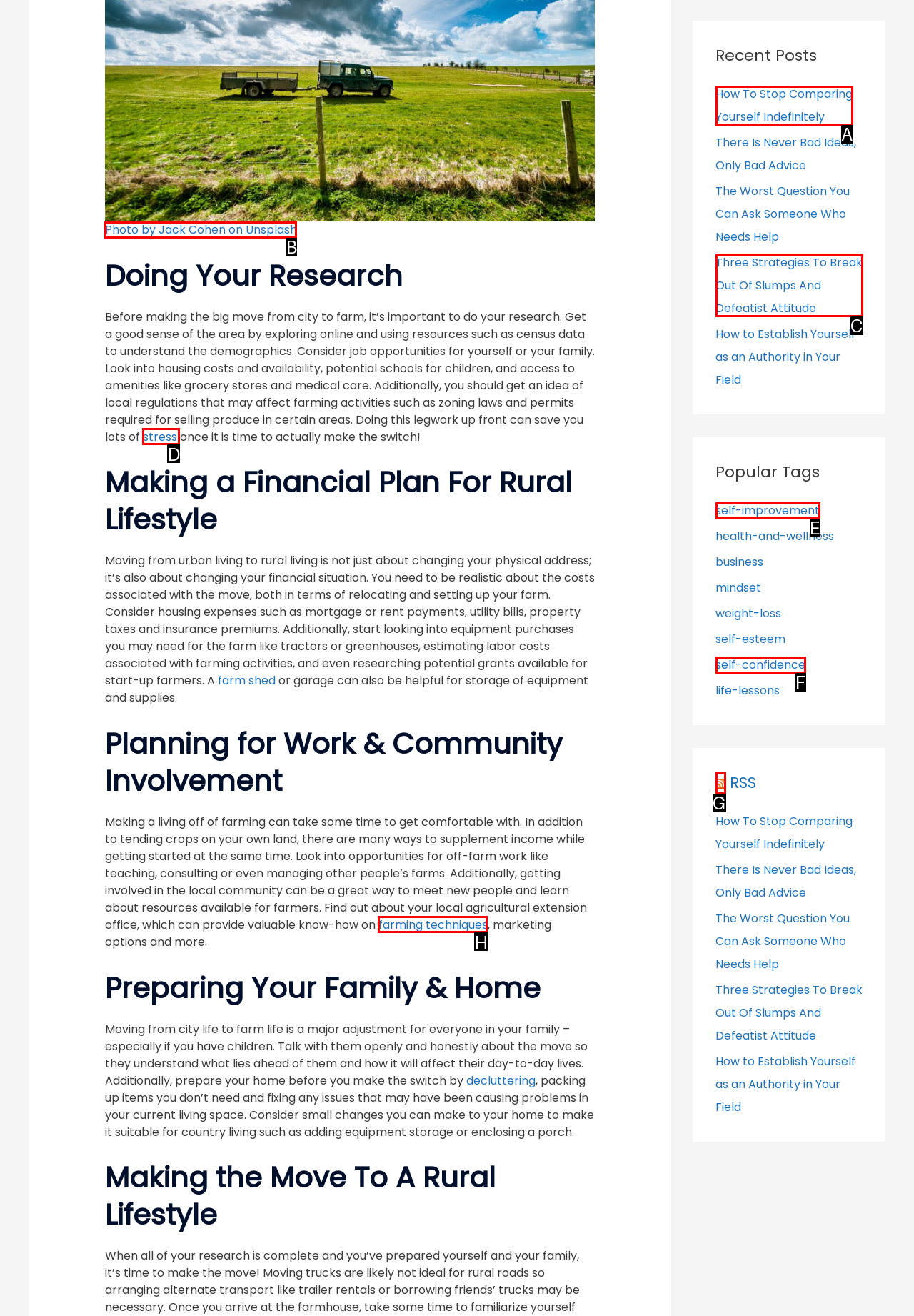Using the description: farming techniques
Identify the letter of the corresponding UI element from the choices available.

H